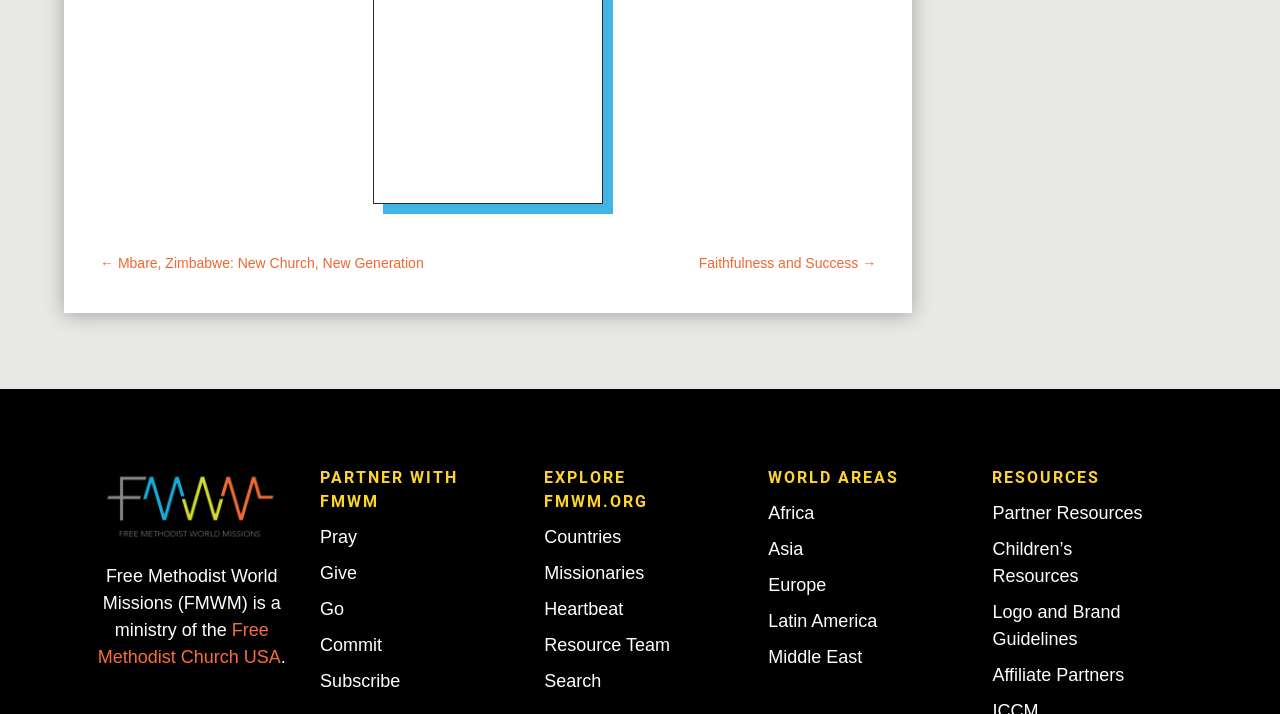Bounding box coordinates are specified in the format (top-left x, top-left y, bottom-right x, bottom-right y). All values are floating point numbers bounded between 0 and 1. Please provide the bounding box coordinate of the region this sentence describes: Faithfulness and Success →

[0.546, 0.35, 0.684, 0.387]